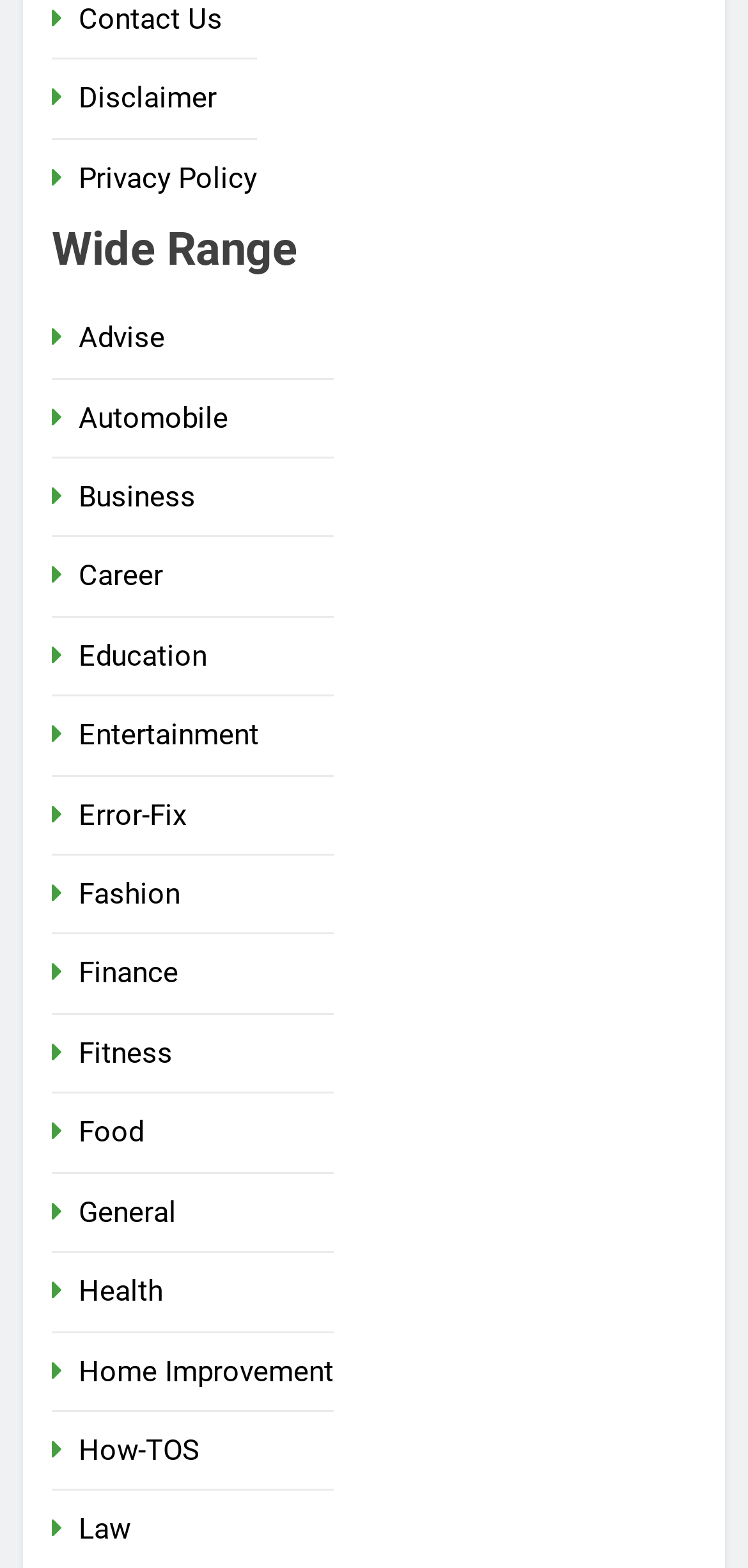What is the category of 'Automobile'?
Using the image as a reference, give an elaborate response to the question.

By analyzing the webpage, I found that 'Automobile' is a link located under the 'Wide Range' heading, and it is surrounded by other links such as 'Advise', 'Business', and 'Career'. This suggests that 'Automobile' is a subcategory of 'Business'.